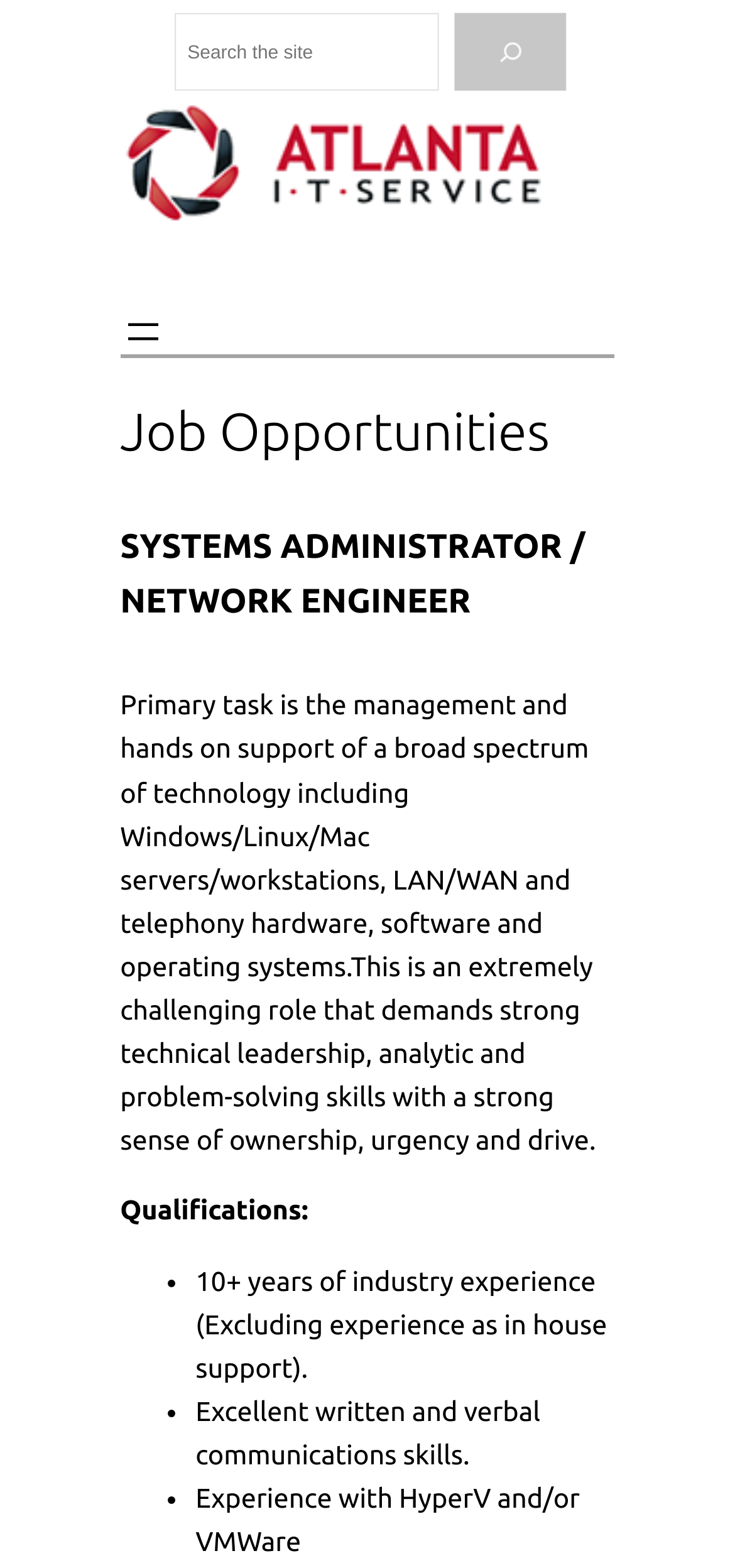Provide a thorough description of the webpage's content and layout.

The webpage is about job opportunities at Atlanta IT Service. At the top, there is a search bar with a search button on the right, accompanied by a small icon. Below the search bar, the company's logo is displayed, which is an image with the text "Atlanta IT Service". 

To the right of the logo, there is a main menu navigation button. Below the navigation button, the page is divided into two sections. The left section has a heading "Job Opportunities" and the right section has a job posting for a "SYSTEMS ADMINISTRATOR / NETWORK ENGINEER" position. 

The job posting includes a brief description of the primary tasks and responsibilities, followed by a list of qualifications. The qualifications are listed in bullet points, including requirements such as 10+ years of industry experience, excellent communication skills, and experience with HyperV and/or VMWare.